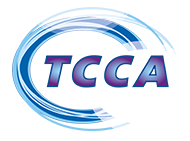Illustrate the scene in the image with a detailed description.

This image features the logo of TCCA, which stands for the TETRA and Critical Communications Association. The logo is characterized by a modern design incorporating a dynamic swirl in shades of blue, symbolizing communication and connectivity. The letters "TCCA" are prominently displayed in a bold, gradient typography, merging blues and purples, reflecting the association’s focus on professional communications technology. TCCA serves as a hub for organizations involved in critical communications, advocating for interoperability and standards essential for public safety and emergency response sectors.